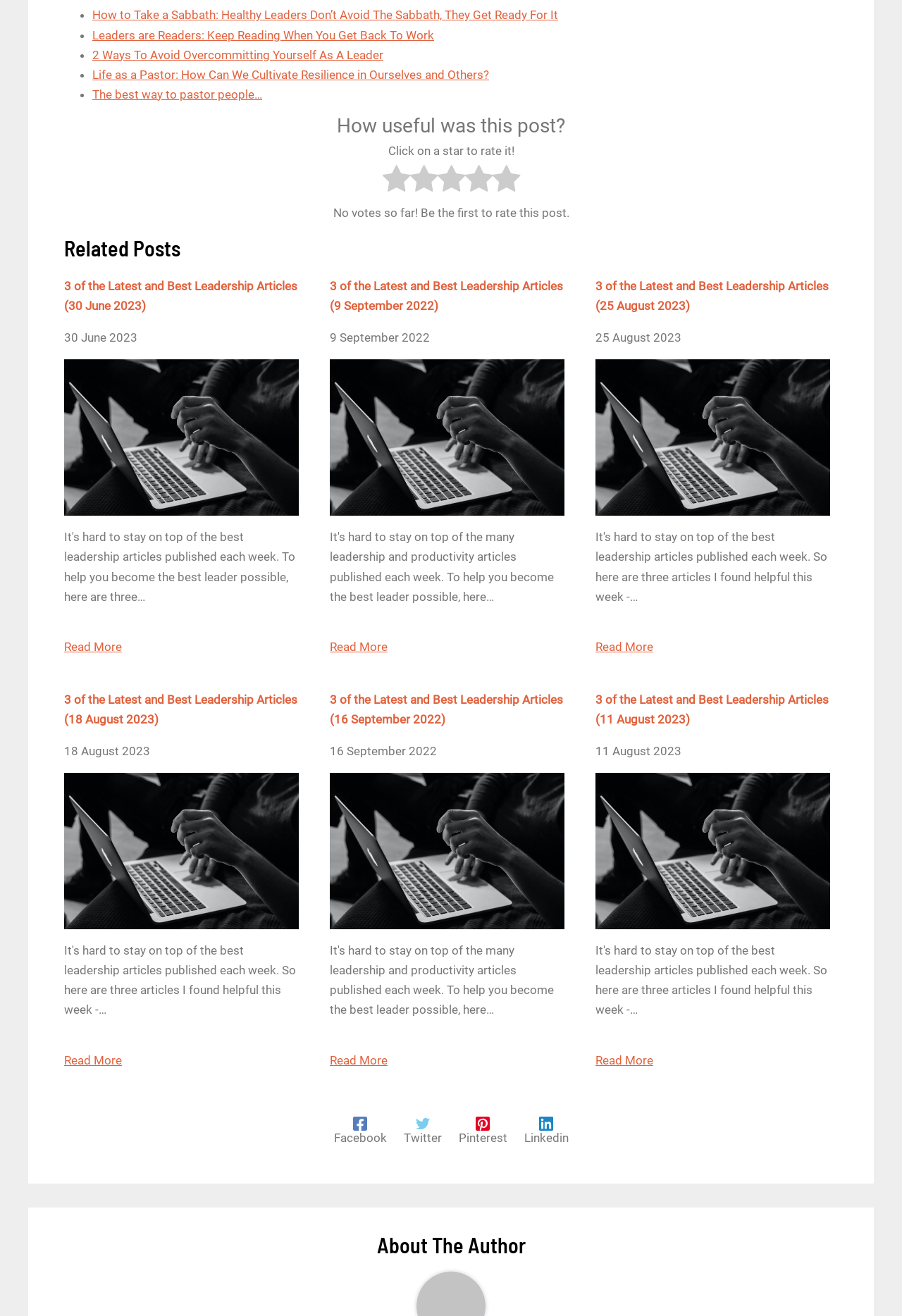Identify the bounding box coordinates necessary to click and complete the given instruction: "Rate this post".

[0.373, 0.087, 0.627, 0.104]